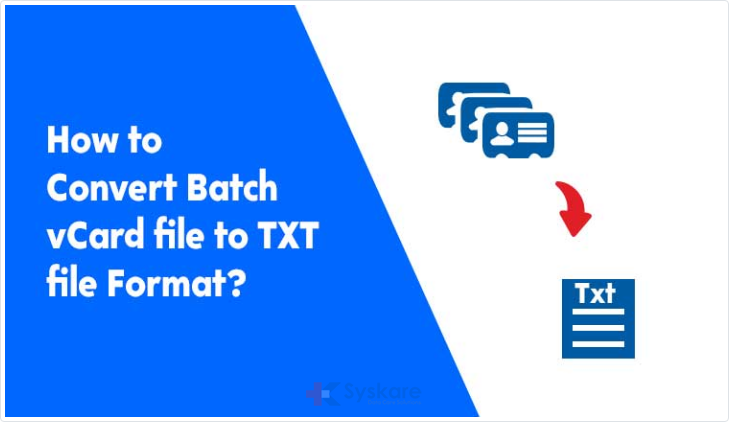Explain what the image portrays in a detailed manner.

The image features a visually engaging design that addresses the process of converting vCard files to TXT format. On the left side, bold white text proclaims, "How to Convert Batch vCard file to TXT file Format?" against a vibrant blue background, emphasizing the importance of this conversion process. Illustrating the concept, graphics on the right depict stacked digital business cards, symbolizing multiple vCard entries, accompanied by an arrow pointing downwards towards a document icon labeled "Txt," which signifies the resulting text file. The design reflects a clean and professional aesthetic typical of technological solutions, with a subtle branding mark for Syskare at the bottom, suggesting that this content is part of a tutorial or informational article aimed at users looking to manage their contact information efficiently.